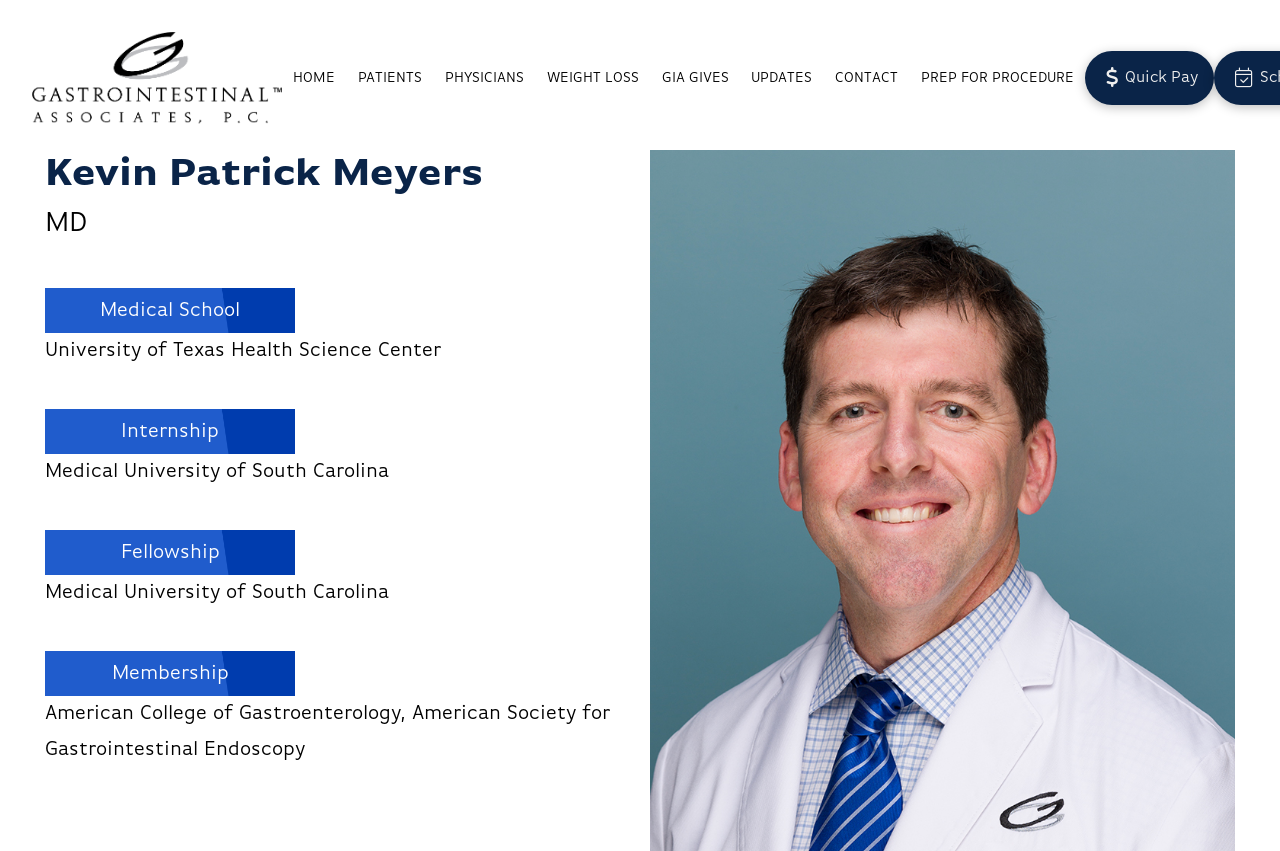Answer the question in one word or a short phrase:
What is the doctor's medical school?

University of Texas Health Science Center